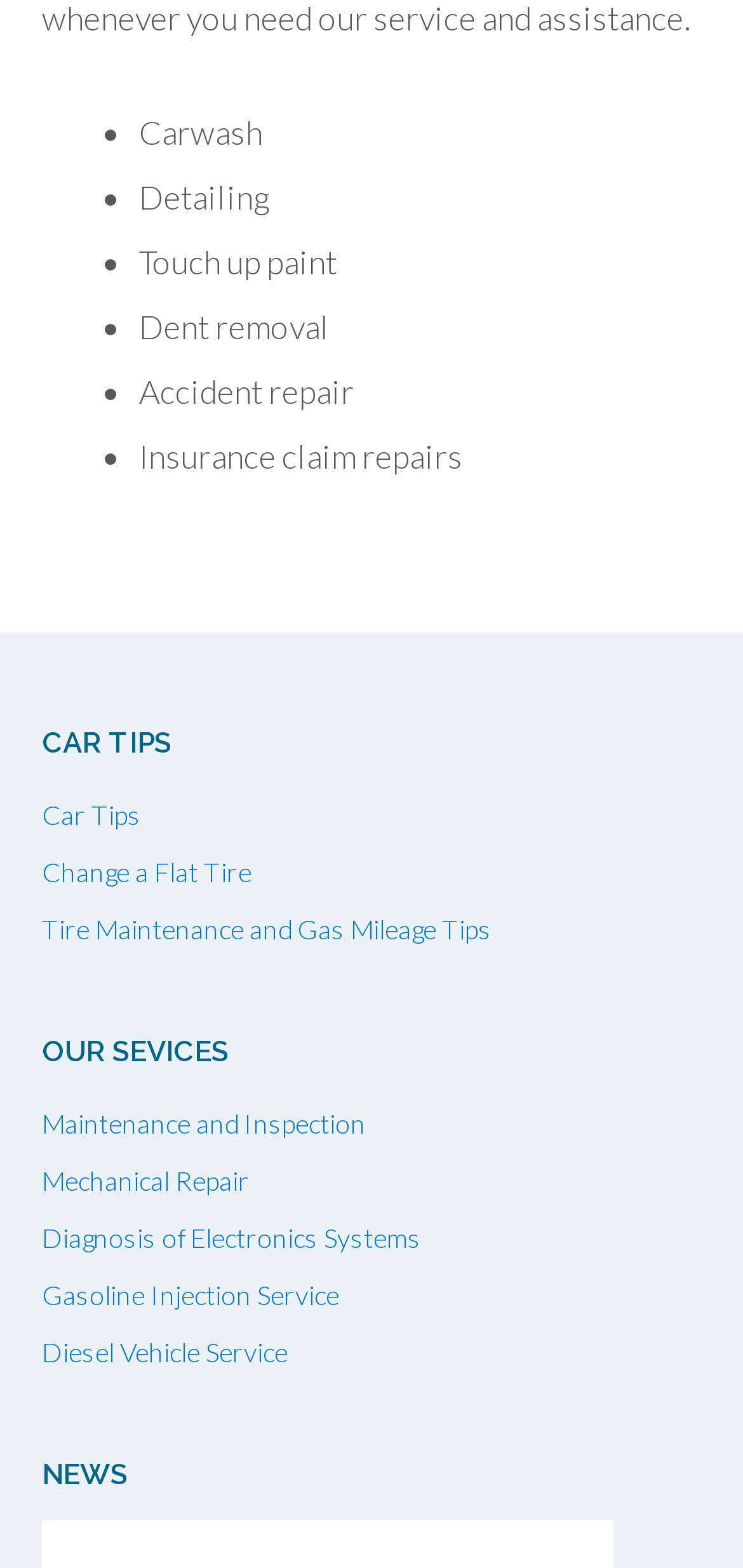Indicate the bounding box coordinates of the element that must be clicked to execute the instruction: "Learn about Mechanical Repair". The coordinates should be given as four float numbers between 0 and 1, i.e., [left, top, right, bottom].

[0.056, 0.743, 0.336, 0.763]